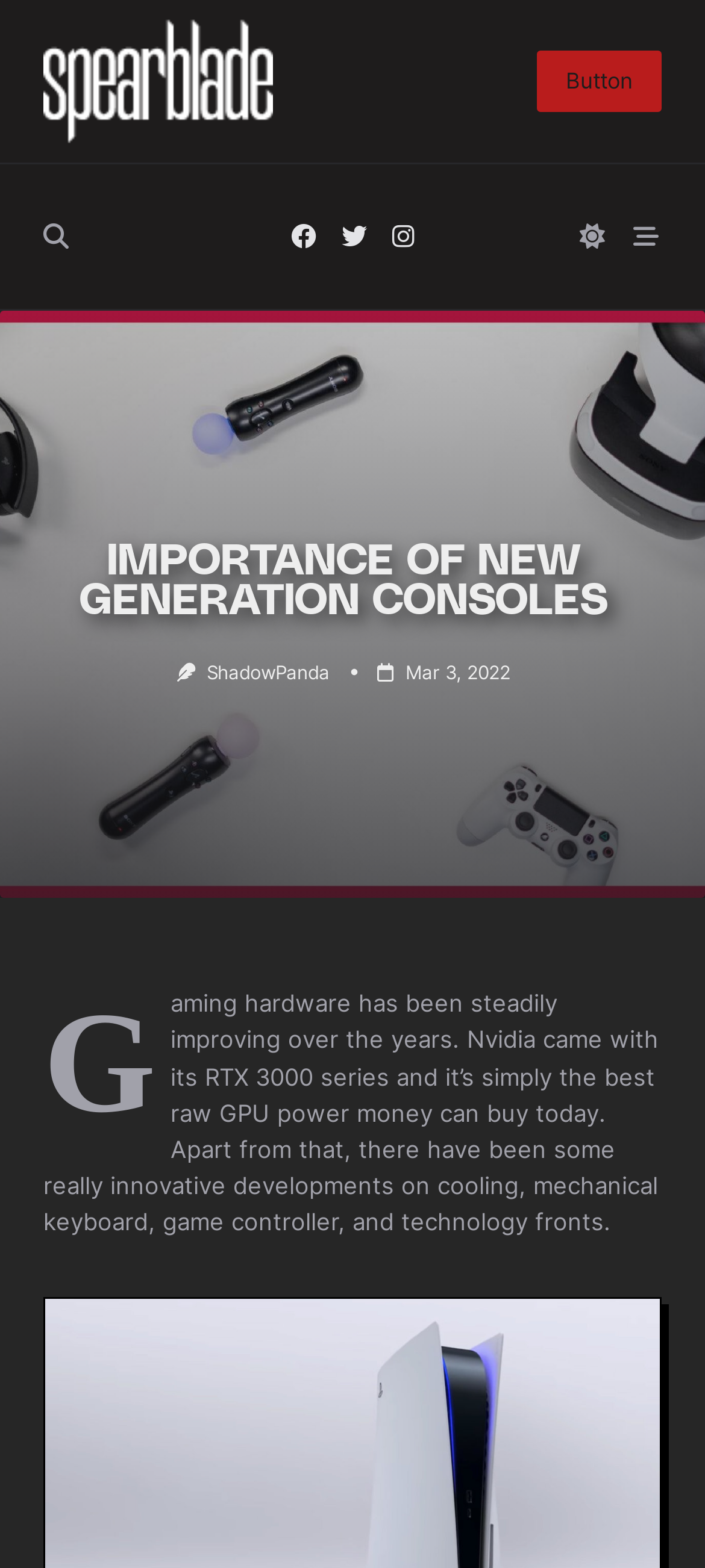Deliver a detailed narrative of the webpage's visual and textual elements.

The webpage is about the importance of new generation consoles, with a focus on improved graphics. At the top left corner, there is a logo of "Spearblade" with a white icon. On the top right side, there is a button labeled "Button". Below the logo, there are several social media icons, including Facebook, Twitter, and LinkedIn, aligned horizontally. 

Below these icons, there is a large image that spans the entire width of the page, showcasing various gaming consoles. 

The main content of the page starts with a heading that reads "IMPORTANCE OF NEW GENERATION CONSOLES" in a prominent font. Below the heading, there is a byline that credits "ShadowPanda" and a timestamp indicating the article was published on "Mar 3, 2022". 

The main article begins with a paragraph of text that discusses the advancements in gaming hardware, specifically mentioning Nvidia's RTX 3000 series and innovations in cooling, mechanical keyboards, game controllers, and technology.